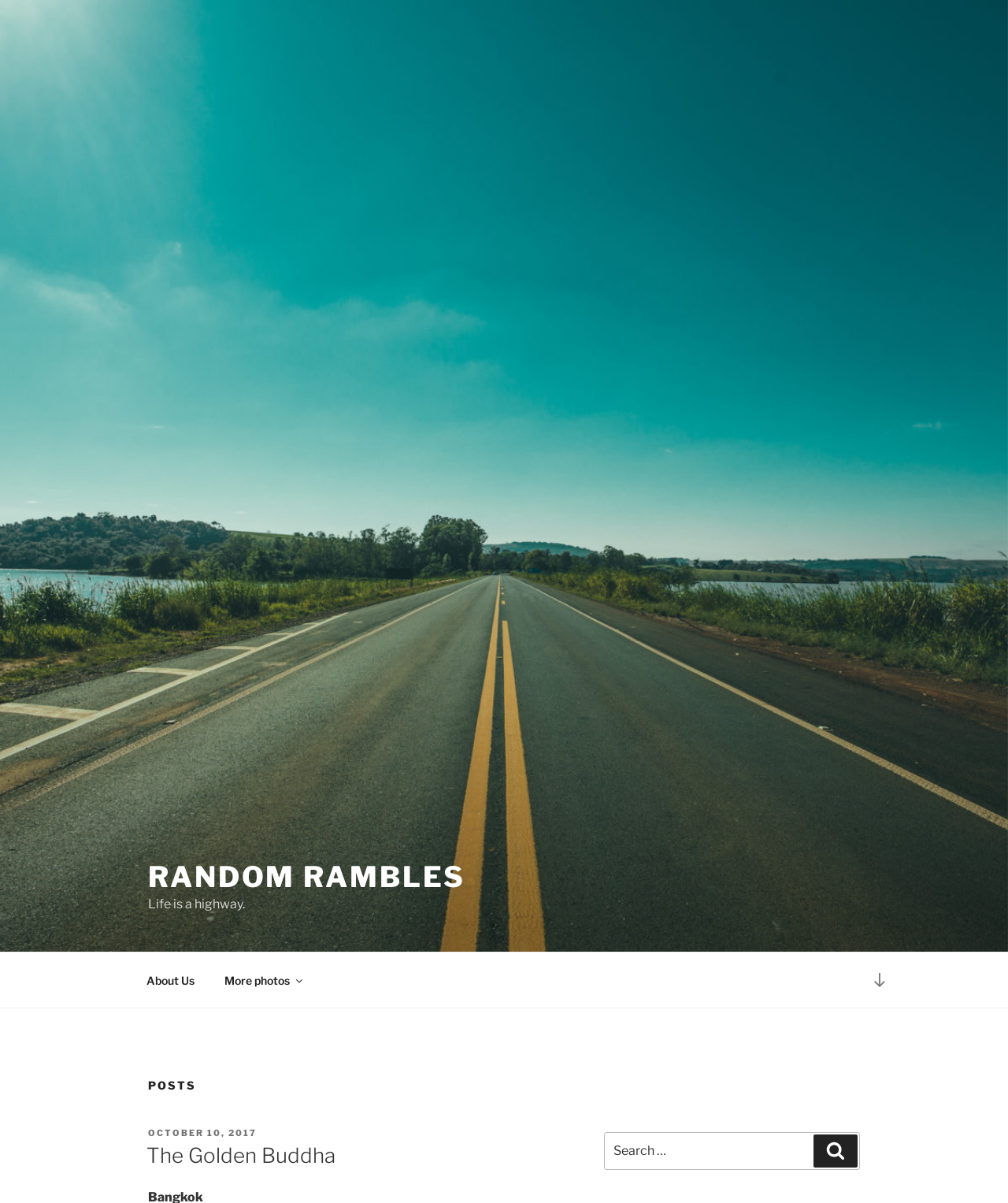Please determine the bounding box coordinates of the element's region to click in order to carry out the following instruction: "Read the post 'The Golden Buddha'". The coordinates should be four float numbers between 0 and 1, i.e., [left, top, right, bottom].

[0.145, 0.95, 0.333, 0.971]